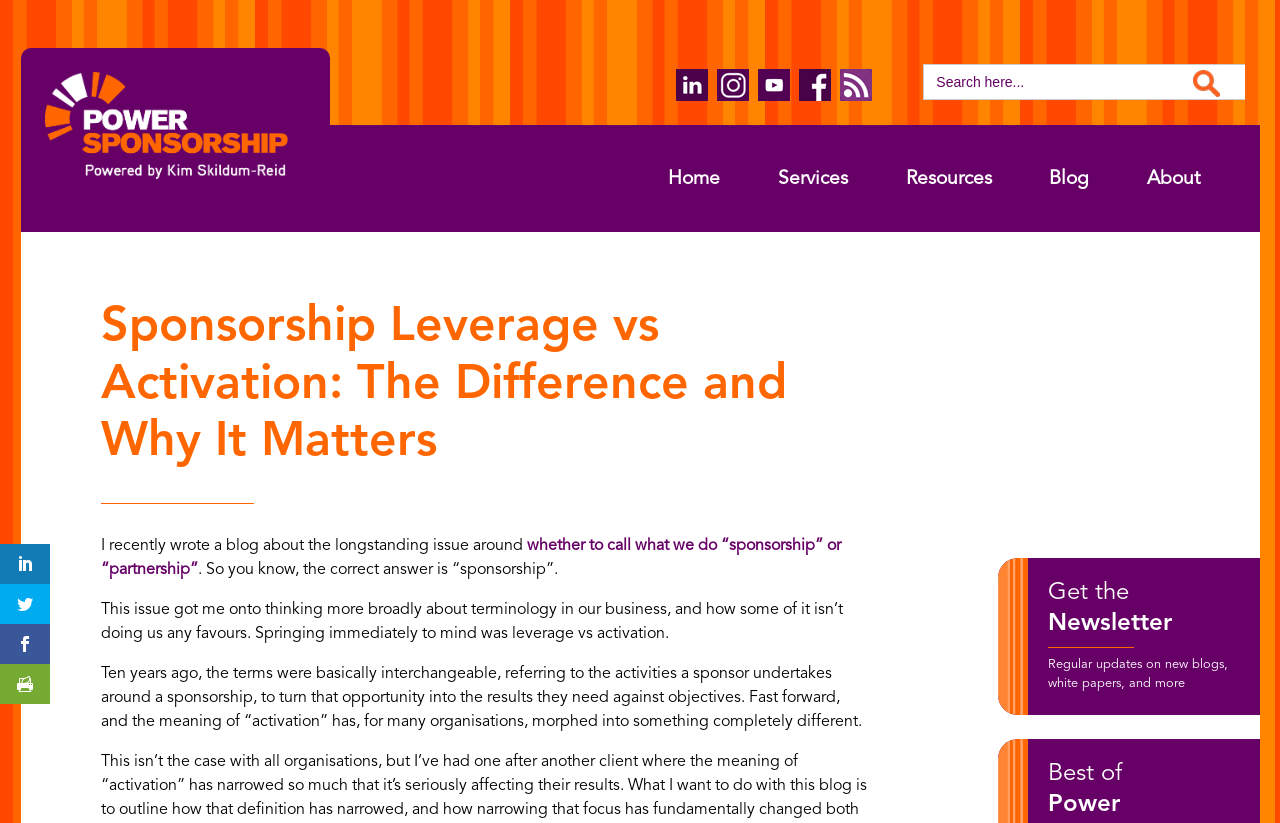Provide the bounding box coordinates of the HTML element this sentence describes: "Home". The bounding box coordinates consist of four float numbers between 0 and 1, i.e., [left, top, right, bottom].

[0.5, 0.193, 0.585, 0.242]